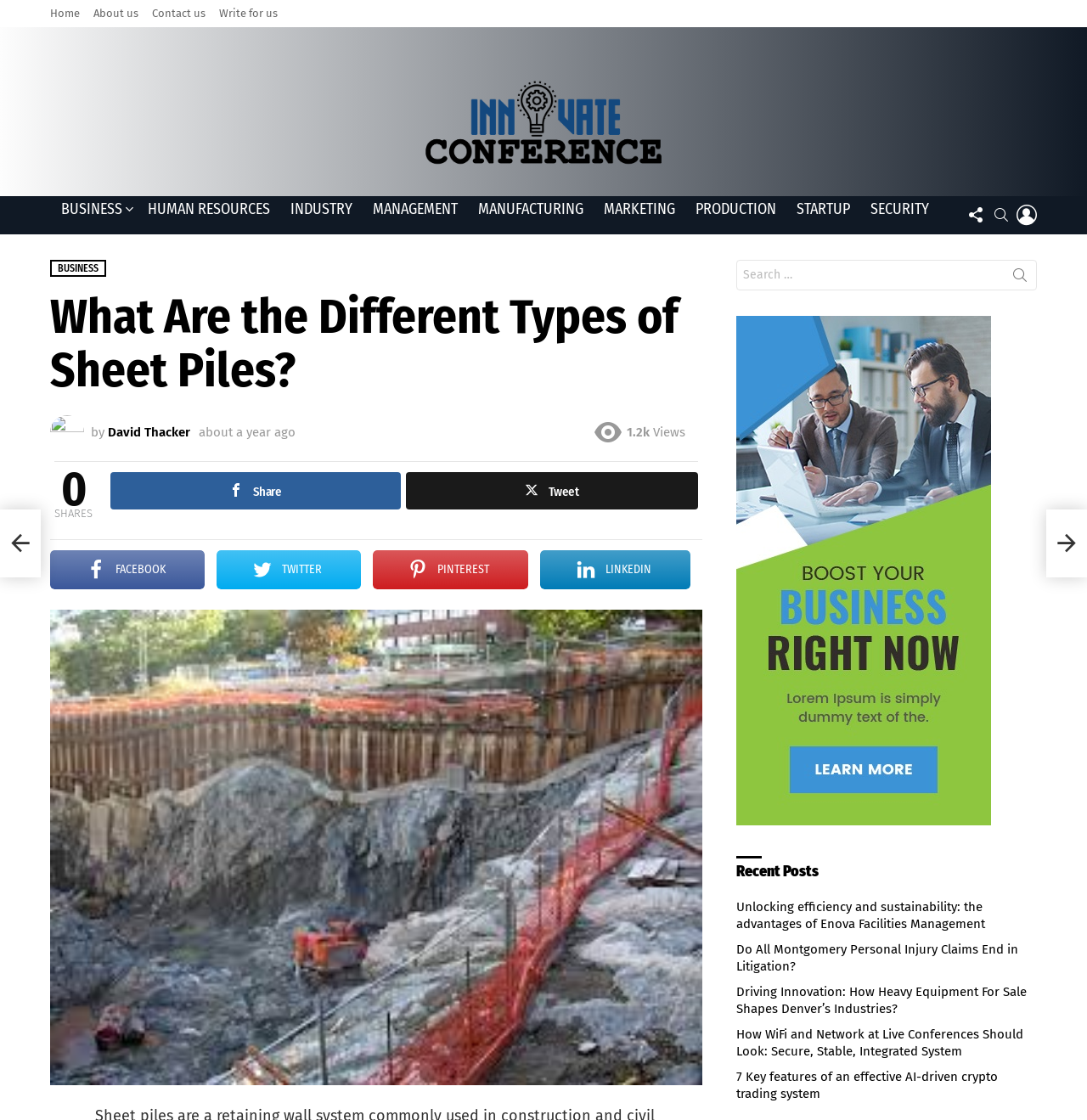Find the bounding box coordinates of the element you need to click on to perform this action: 'Read about Unlocking efficiency and sustainability'. The coordinates should be represented by four float values between 0 and 1, in the format [left, top, right, bottom].

[0.677, 0.803, 0.906, 0.832]